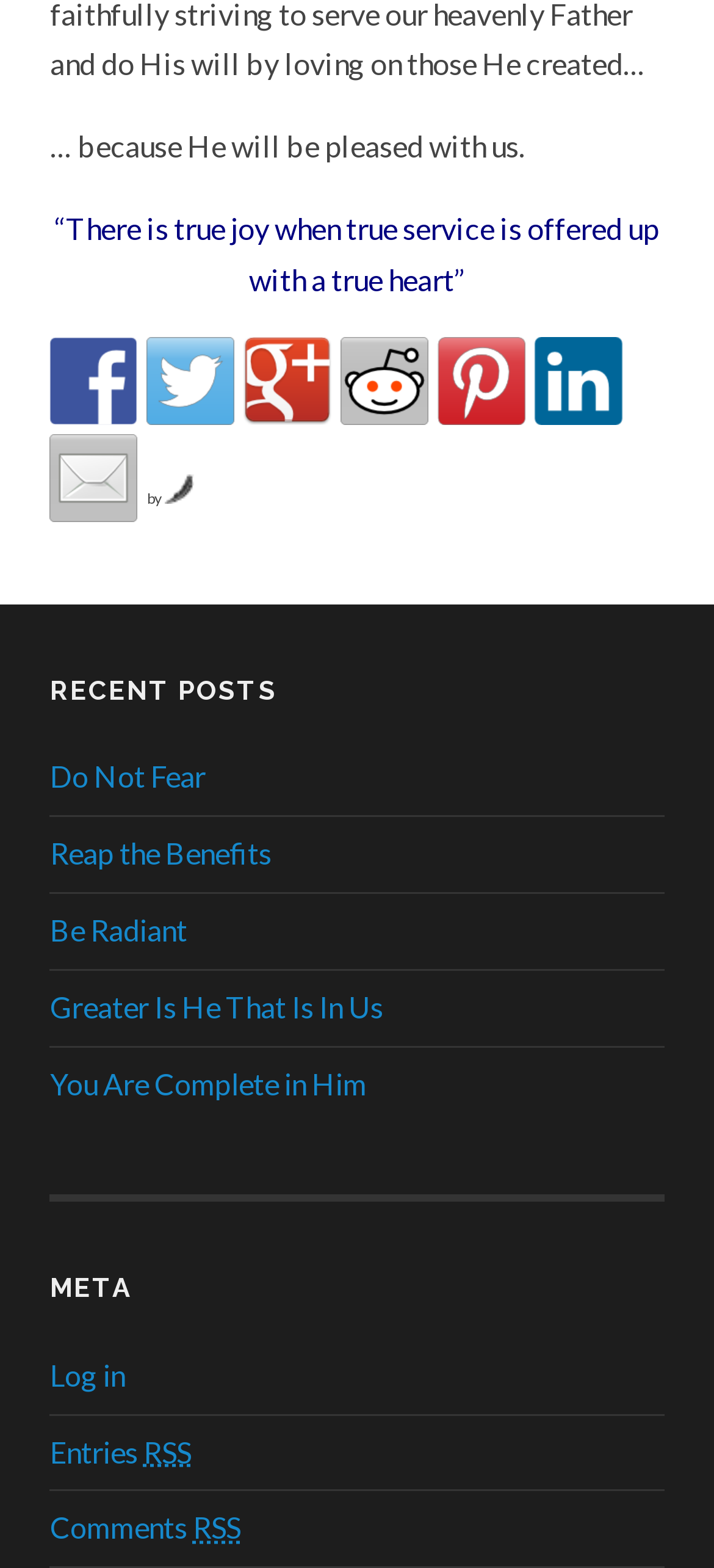Locate the bounding box coordinates of the area you need to click to fulfill this instruction: 'View post 'You Are Complete in Him''. The coordinates must be in the form of four float numbers ranging from 0 to 1: [left, top, right, bottom].

[0.07, 0.679, 0.514, 0.702]